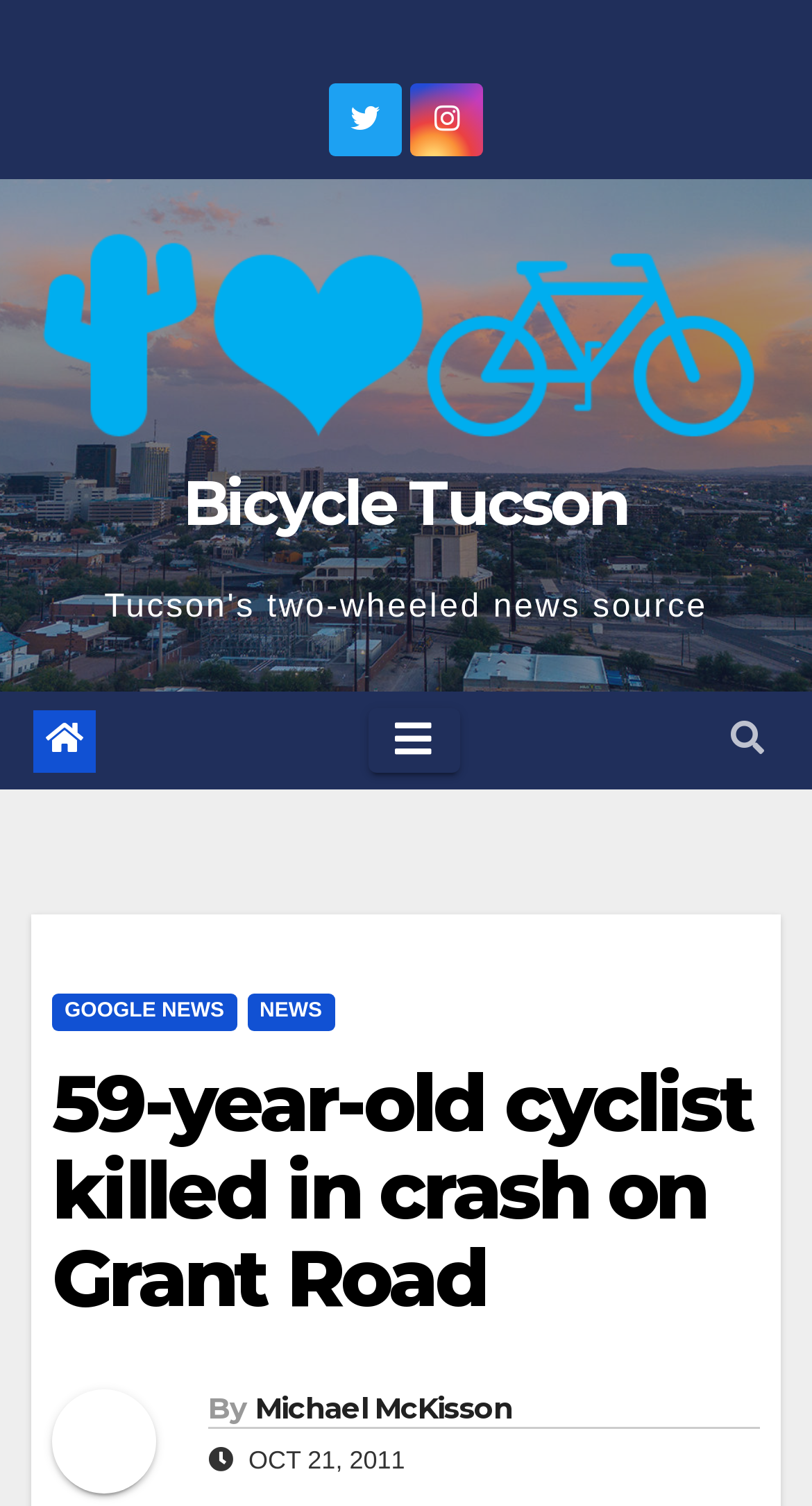What is the date of the incident?
Carefully analyze the image and provide a thorough answer to the question.

I found the answer by looking at the StaticText element 'OCT 21, 2011' which is likely to be the date of the incident being reported.